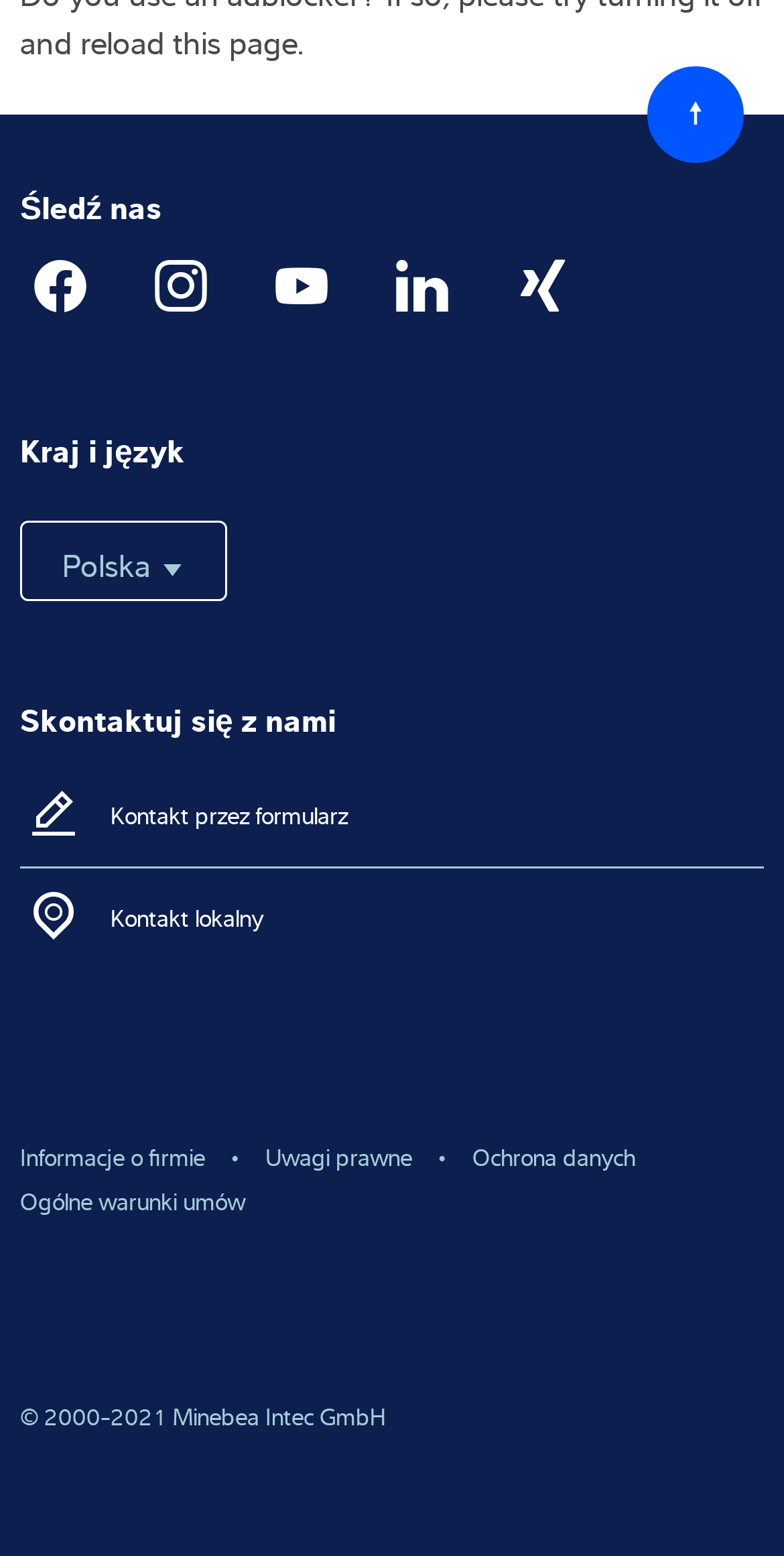Based on the element description title="YouTube", identify the bounding box of the UI element in the given webpage screenshot. The coordinates should be in the format (top-left x, top-left y, bottom-right x, bottom-right y) and must be between 0 and 1.

[0.333, 0.158, 0.436, 0.21]